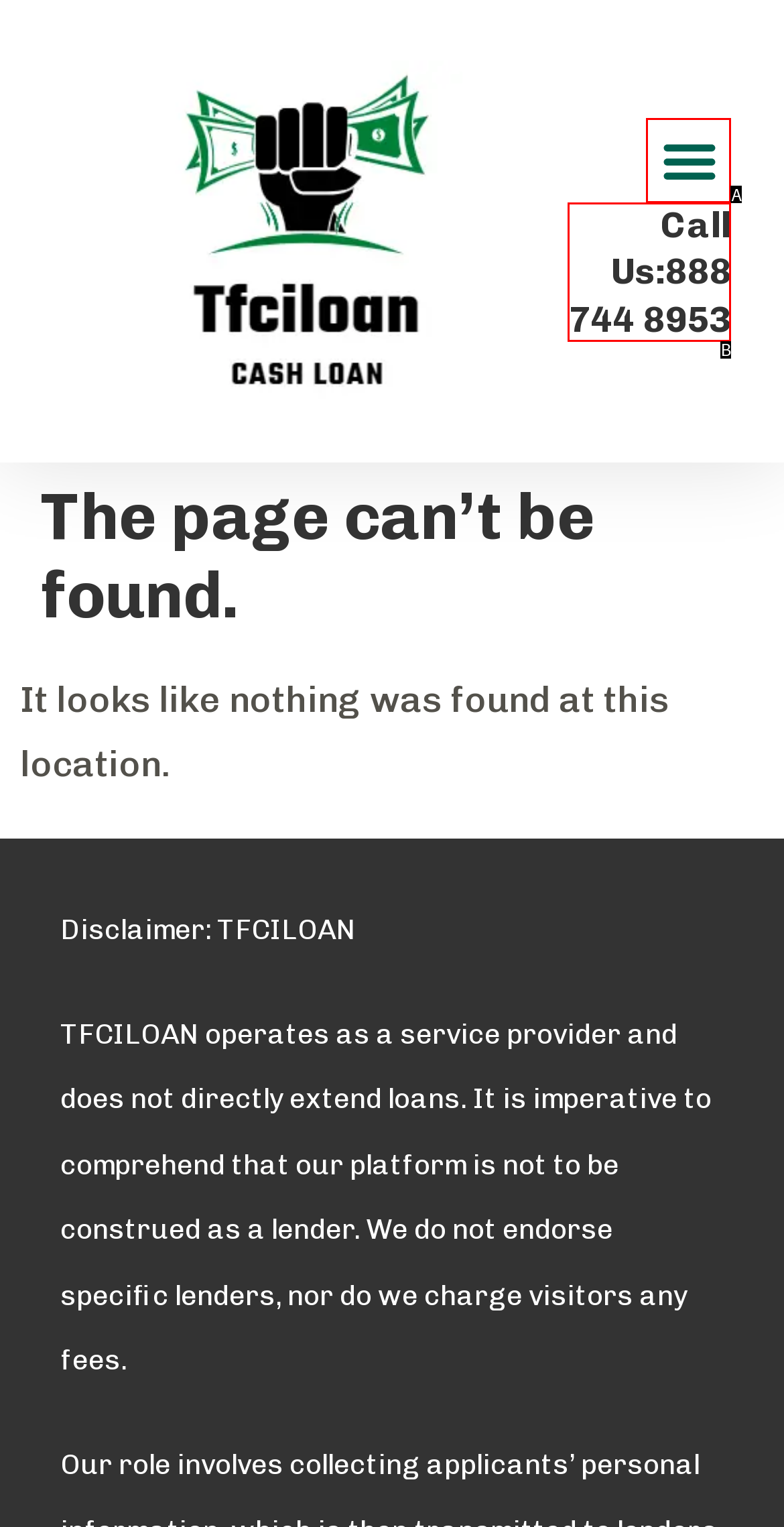Select the option that corresponds to the description: Call Us:888 744 8953
Respond with the letter of the matching choice from the options provided.

B